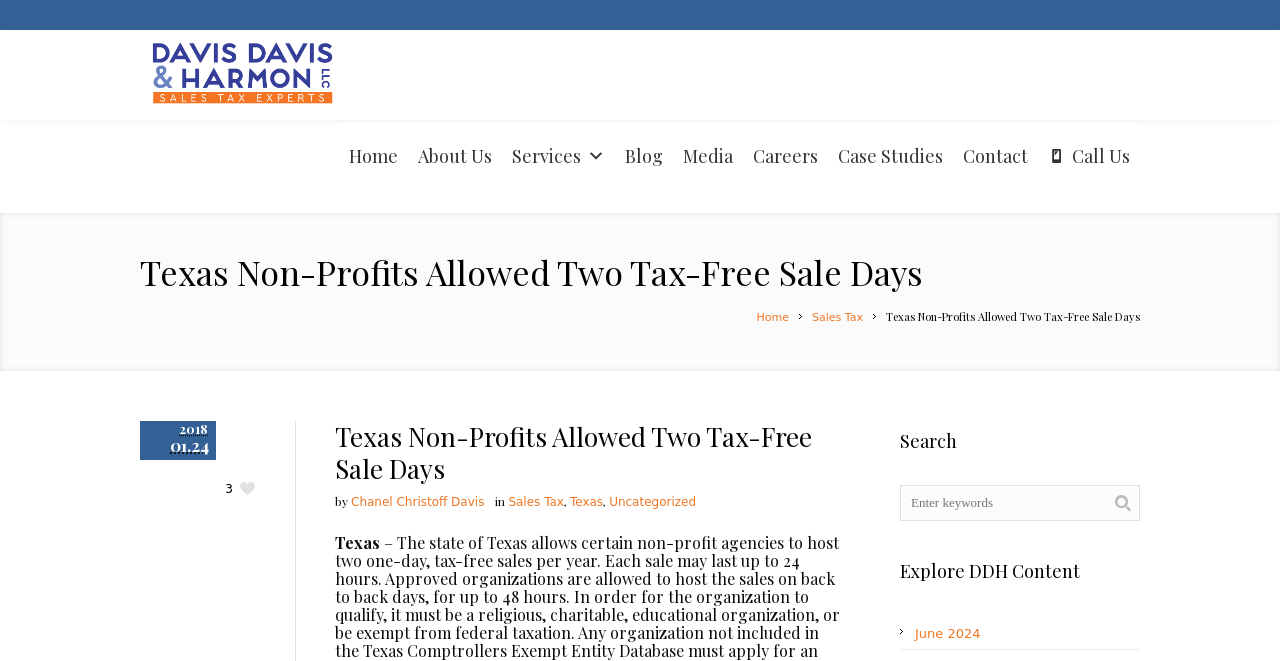What is the name of the sales tax firm?
Based on the image, provide your answer in one word or phrase.

Davis Davis & Harmon